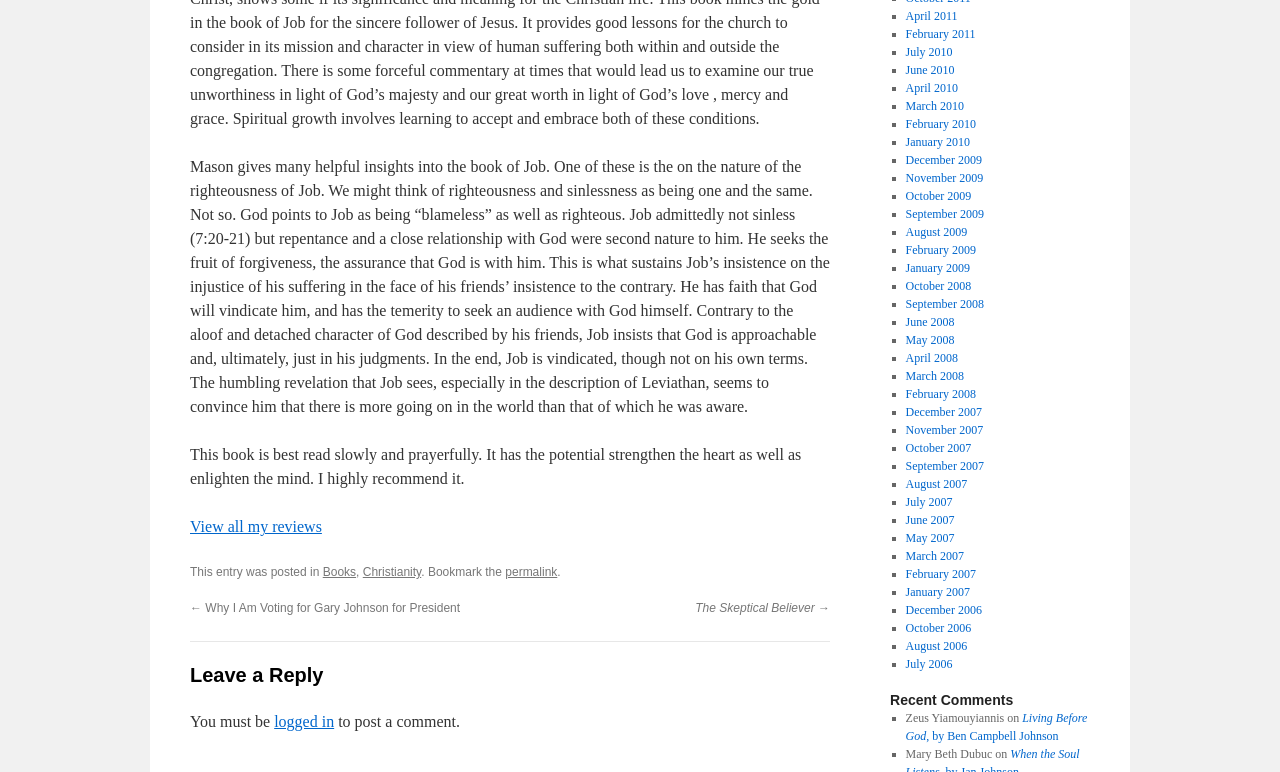What is the purpose of the 'Leave a Reply' section?
Refer to the image and provide a detailed answer to the question.

The purpose of the 'Leave a Reply' section is to allow users to post a comment, as mentioned in the text 'You must be logged in to post a comment.'